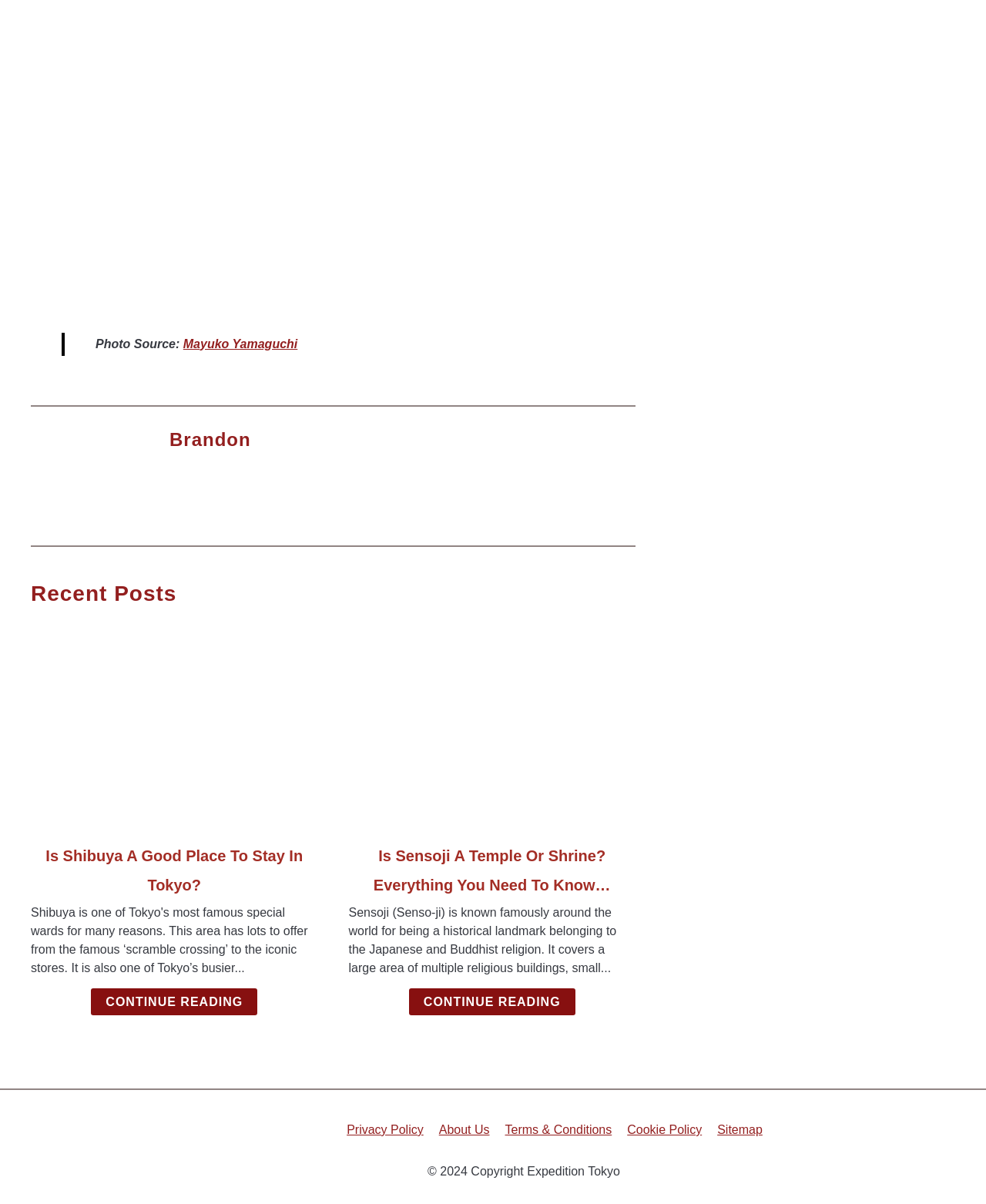Provide a short answer using a single word or phrase for the following question: 
How many links are in the footer section?

5